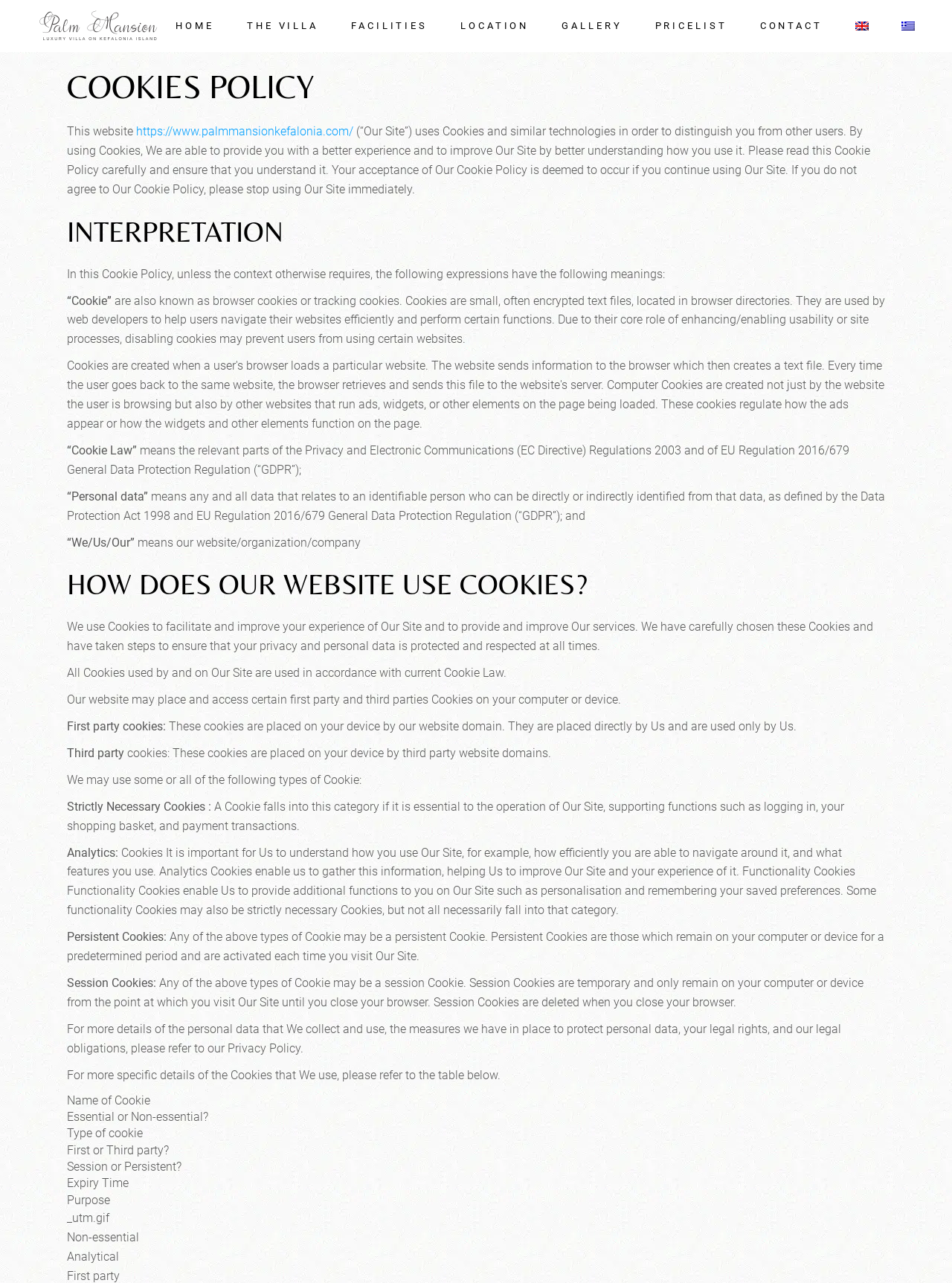What is the language of the website?
Use the information from the image to give a detailed answer to the question.

The language of the website can be determined by the text on the webpage, which is in English. Additionally, there are links to switch to other languages, such as Greek, at the top right corner of the webpage.